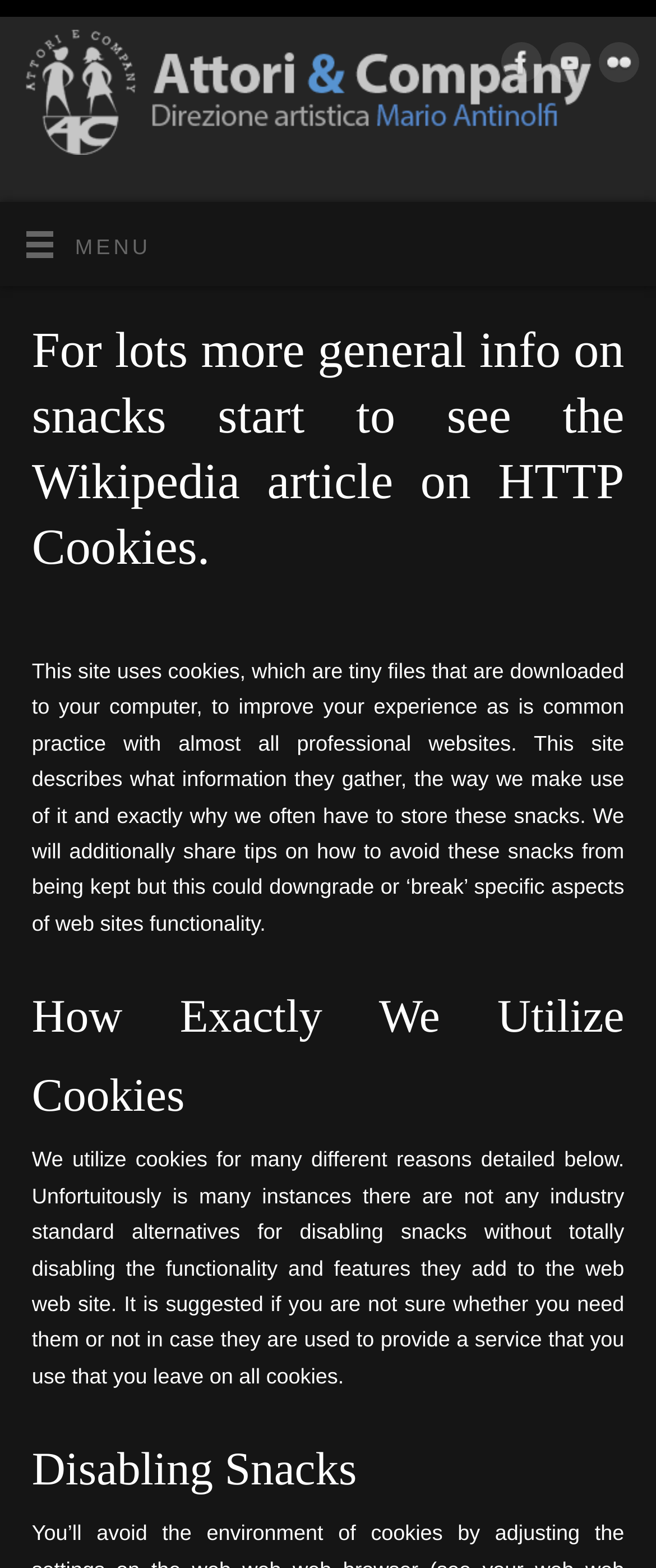Please give a short response to the question using one word or a phrase:
What is the purpose of the information gathered by cookies?

To improve user experience